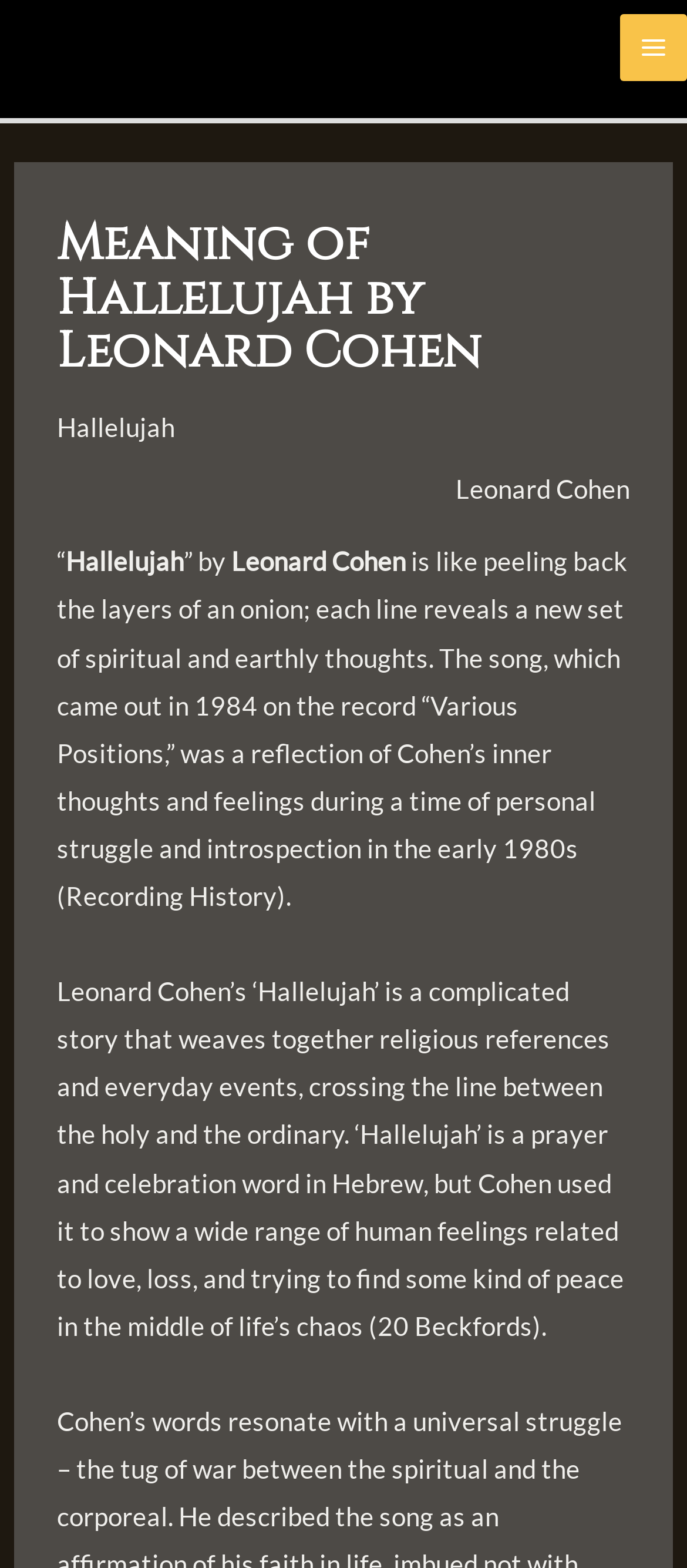Give a concise answer of one word or phrase to the question: 
What is the original album of the song 'Hallelujah'?

Various Positions